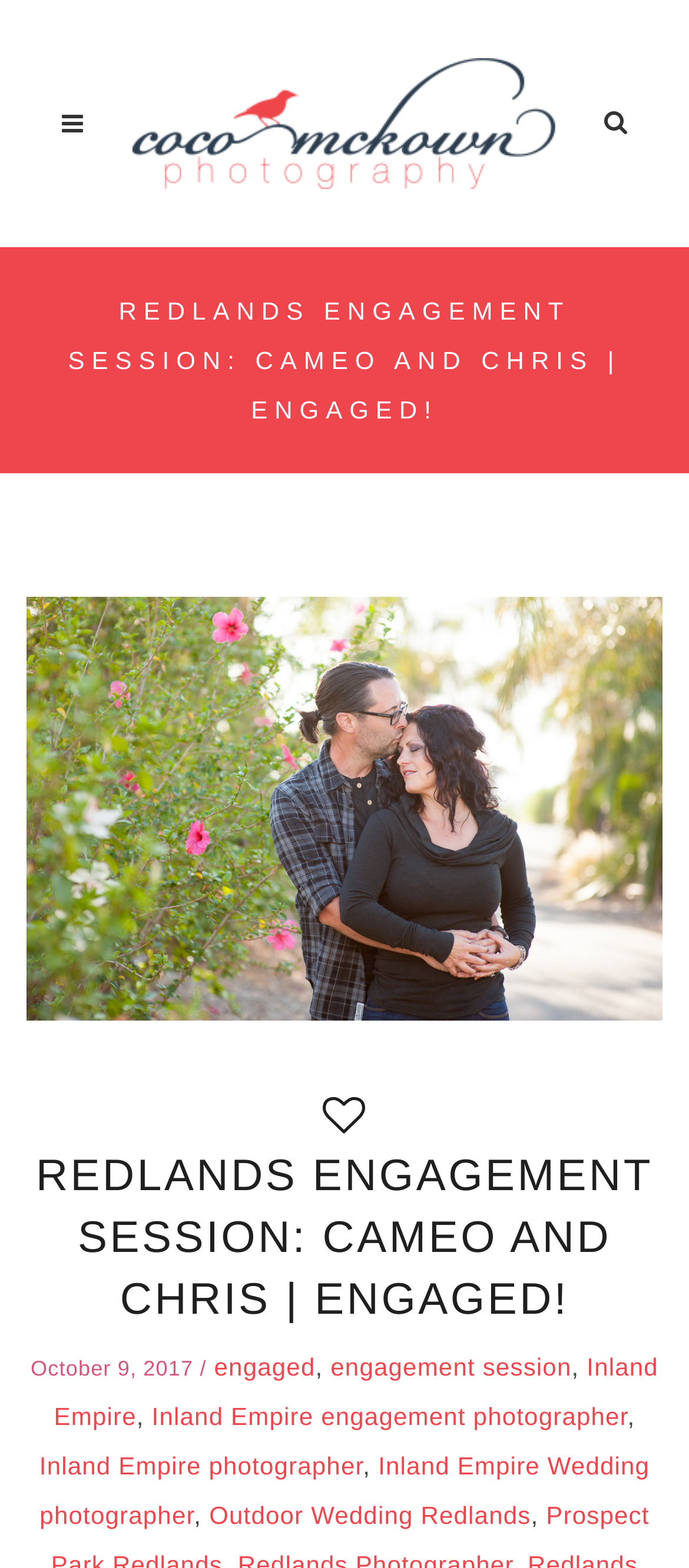What is the photographer's name?
Give a detailed explanation using the information visible in the image.

The photographer's name can be found in the top-left corner of the webpage, where it says ' Coco McKown '. The '' and '' symbols are likely icons, and 'Coco McKown' is the text that indicates the photographer's name.